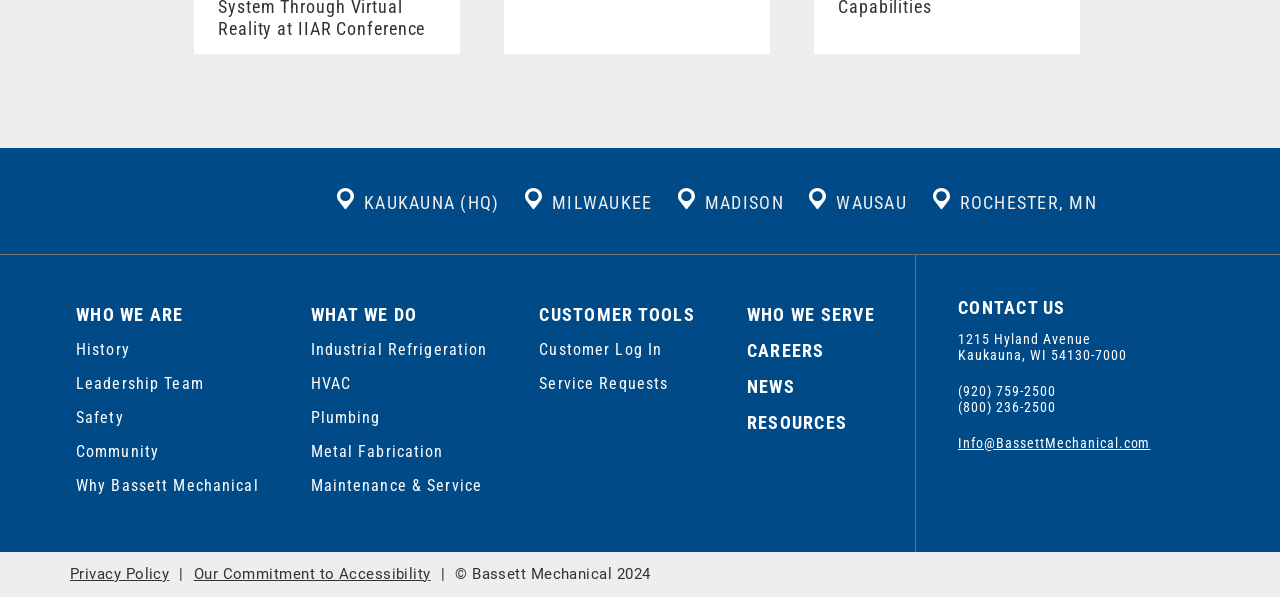Based on the element description Our Commitment to Accessibility, identify the bounding box of the UI element in the given webpage screenshot. The coordinates should be in the format (top-left x, top-left y, bottom-right x, bottom-right y) and must be between 0 and 1.

[0.151, 0.941, 0.336, 0.983]